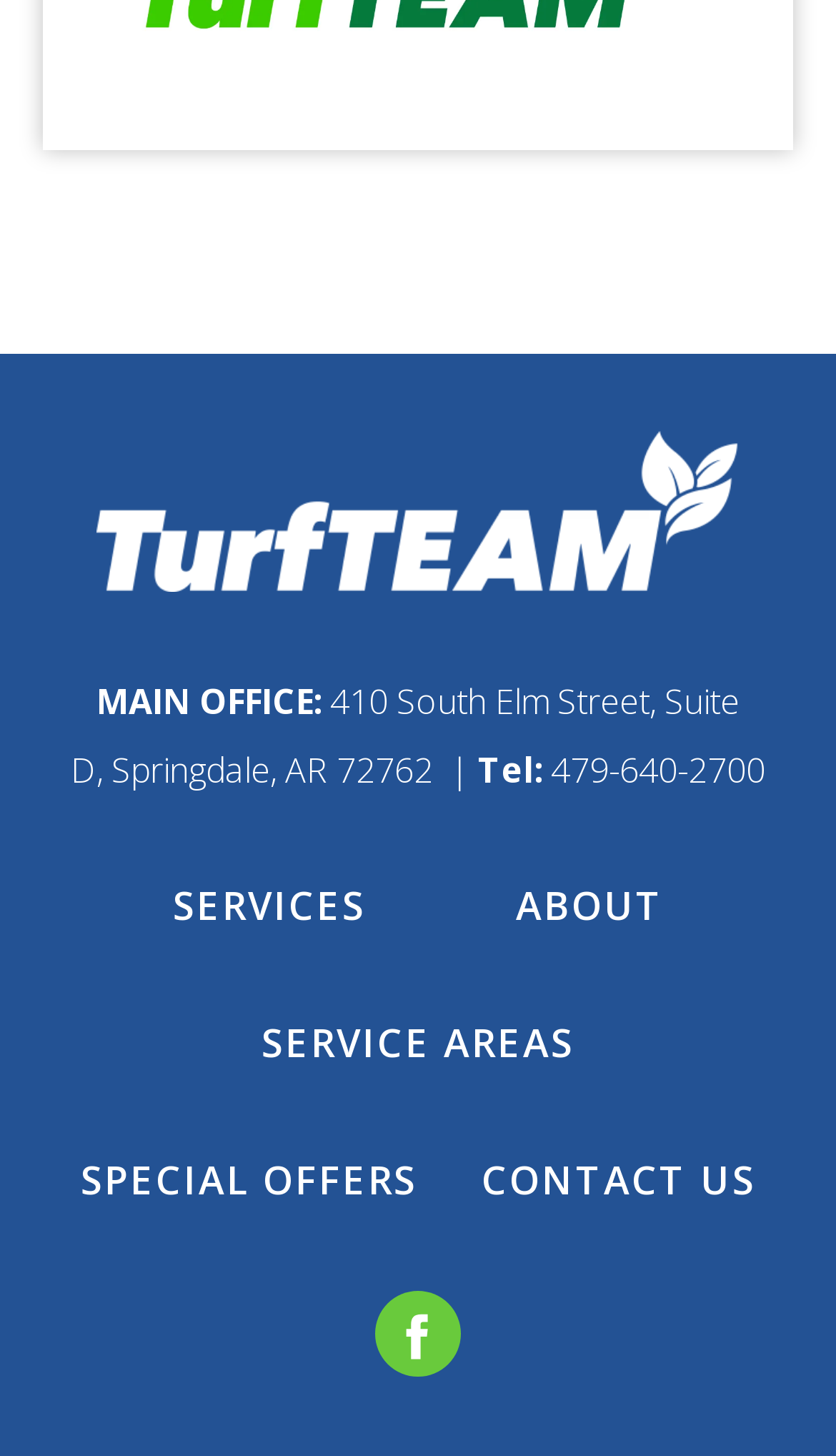What social media platform is linked on the webpage?
Could you answer the question in a detailed manner, providing as much information as possible?

I found the social media platform by looking at the link element with the text 'Turf Team on Facebook' which is located at the bottom of the webpage, accompanied by an image.